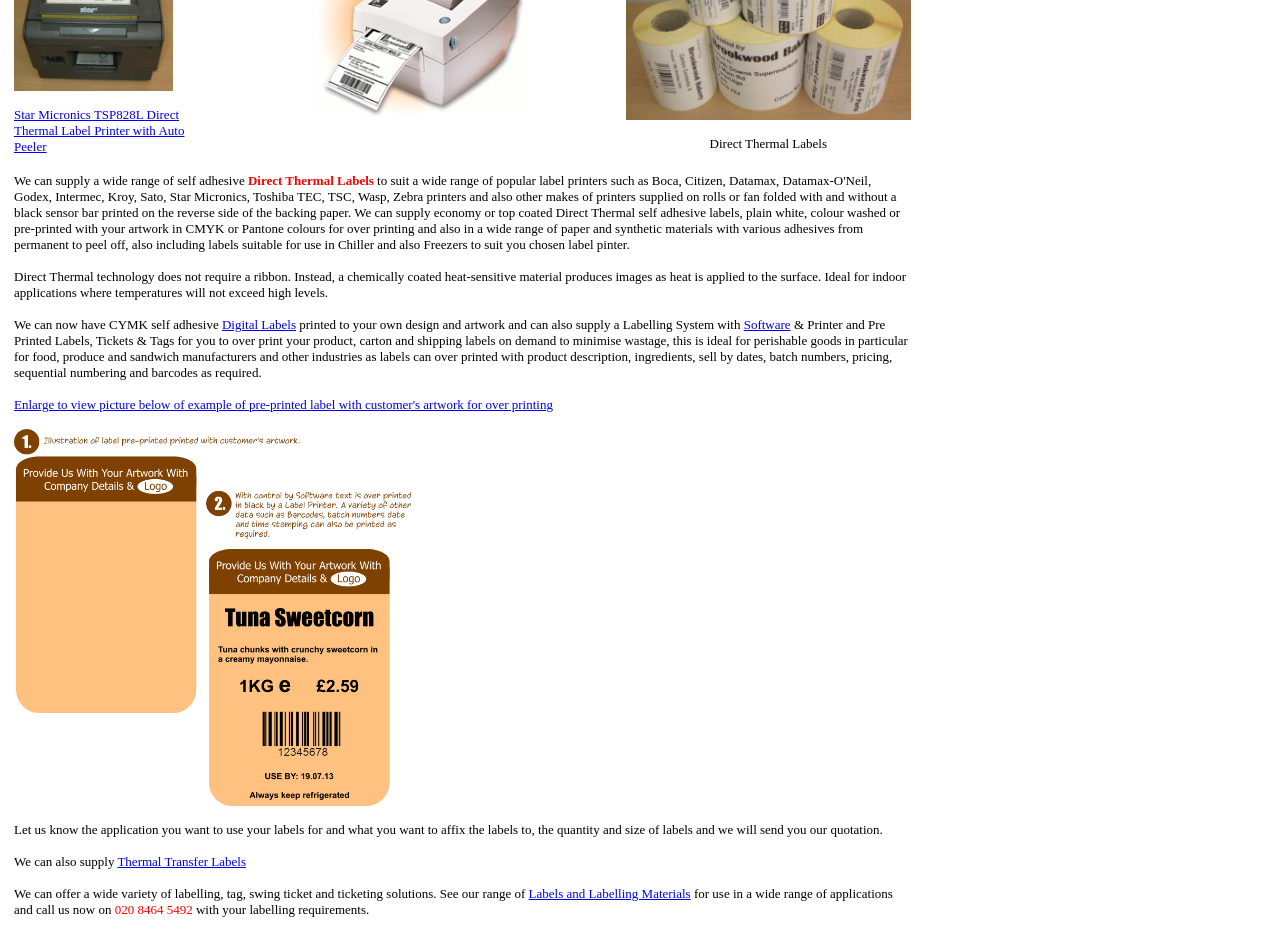Please find the bounding box coordinates in the format (top-left x, top-left y, bottom-right x, bottom-right y) for the given element description. Ensure the coordinates are floating point numbers between 0 and 1. Description: Labels and Labelling Materials

[0.413, 0.951, 0.54, 0.967]